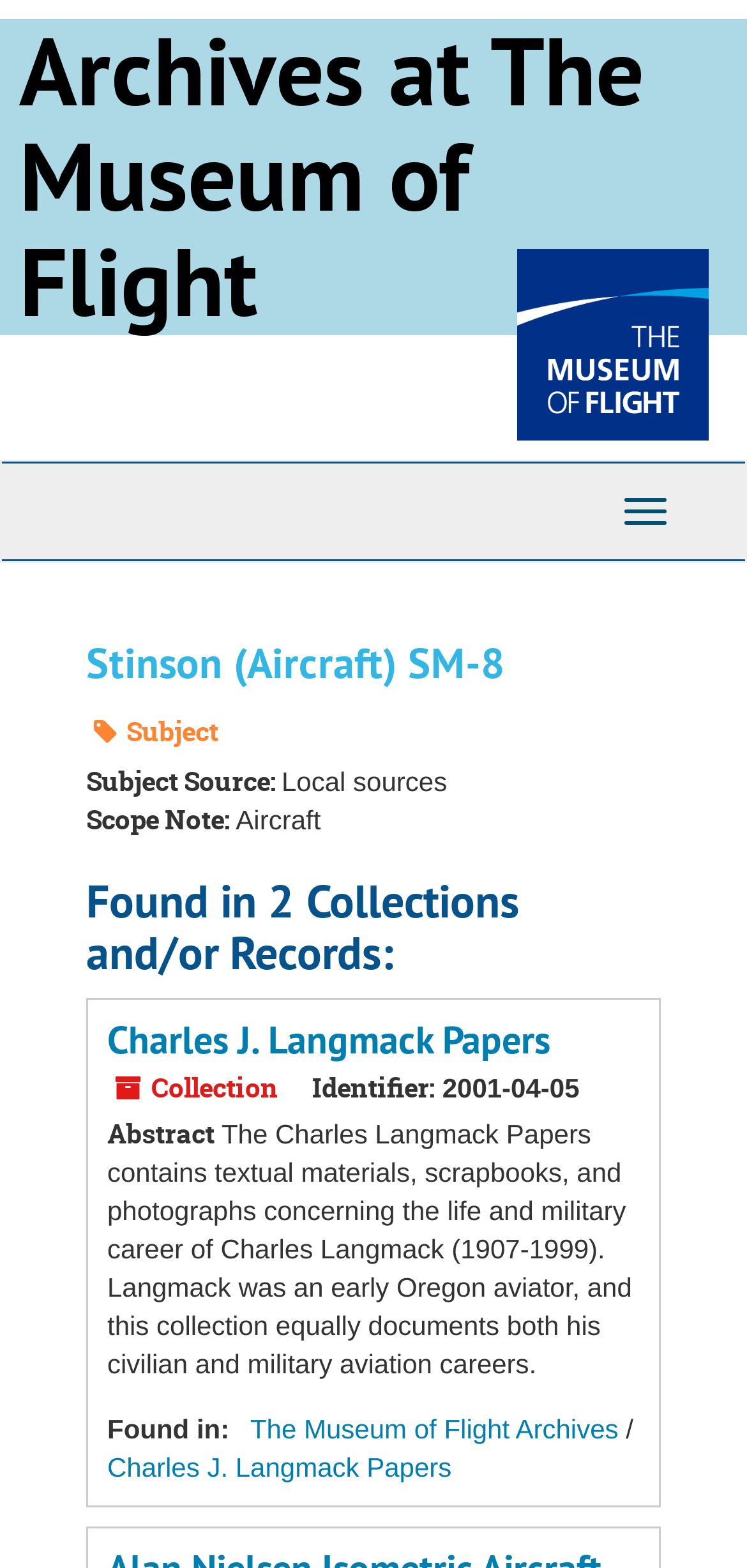How many collections and/or records is the Stinson SM-8 found in?
Based on the image content, provide your answer in one word or a short phrase.

2